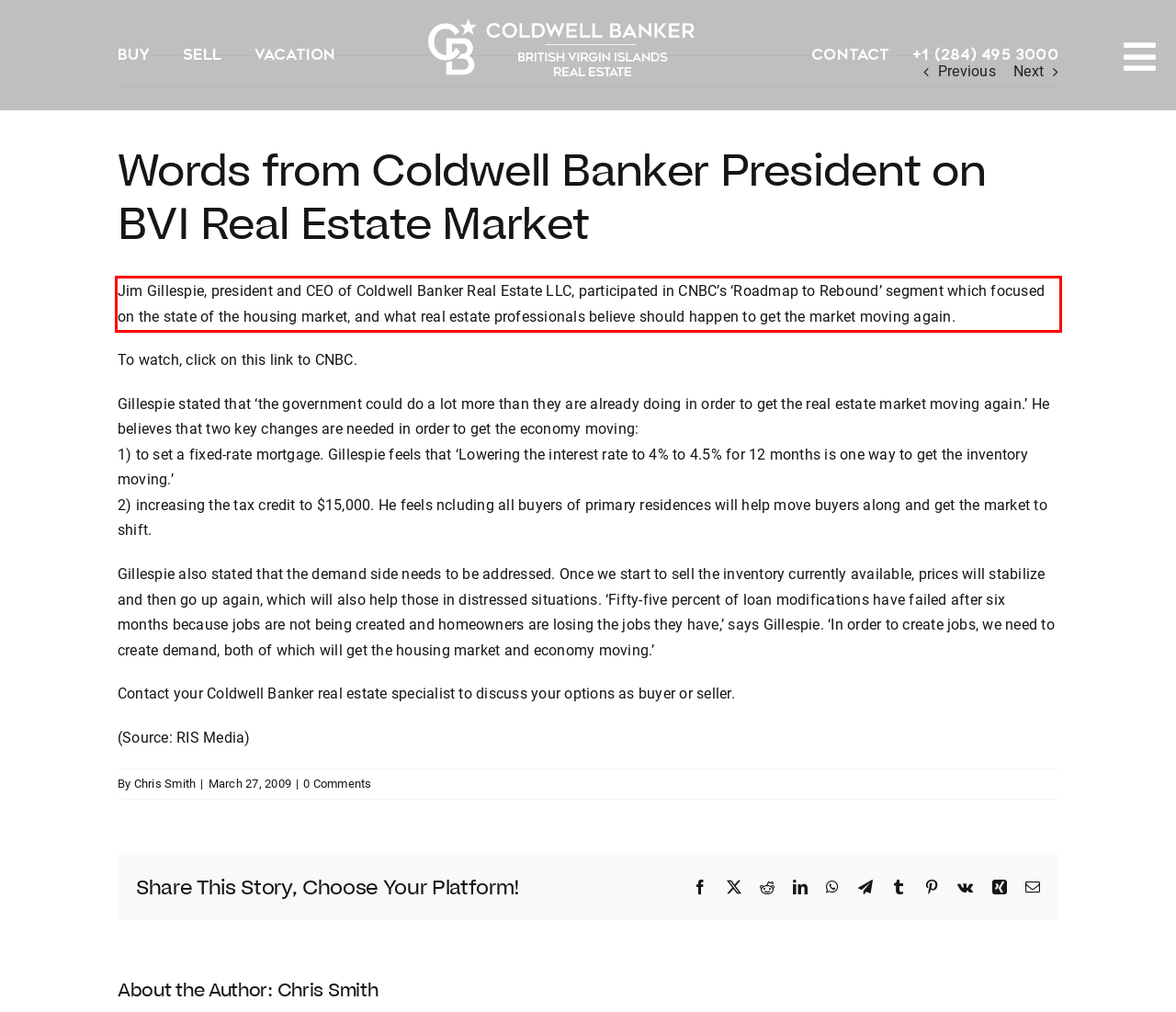With the given screenshot of a webpage, locate the red rectangle bounding box and extract the text content using OCR.

Jim Gillespie, president and CEO of Coldwell Banker Real Estate LLC, participated in CNBC’s ‘Roadmap to Rebound’ segment which focused on the state of the housing market, and what real estate professionals believe should happen to get the market moving again.